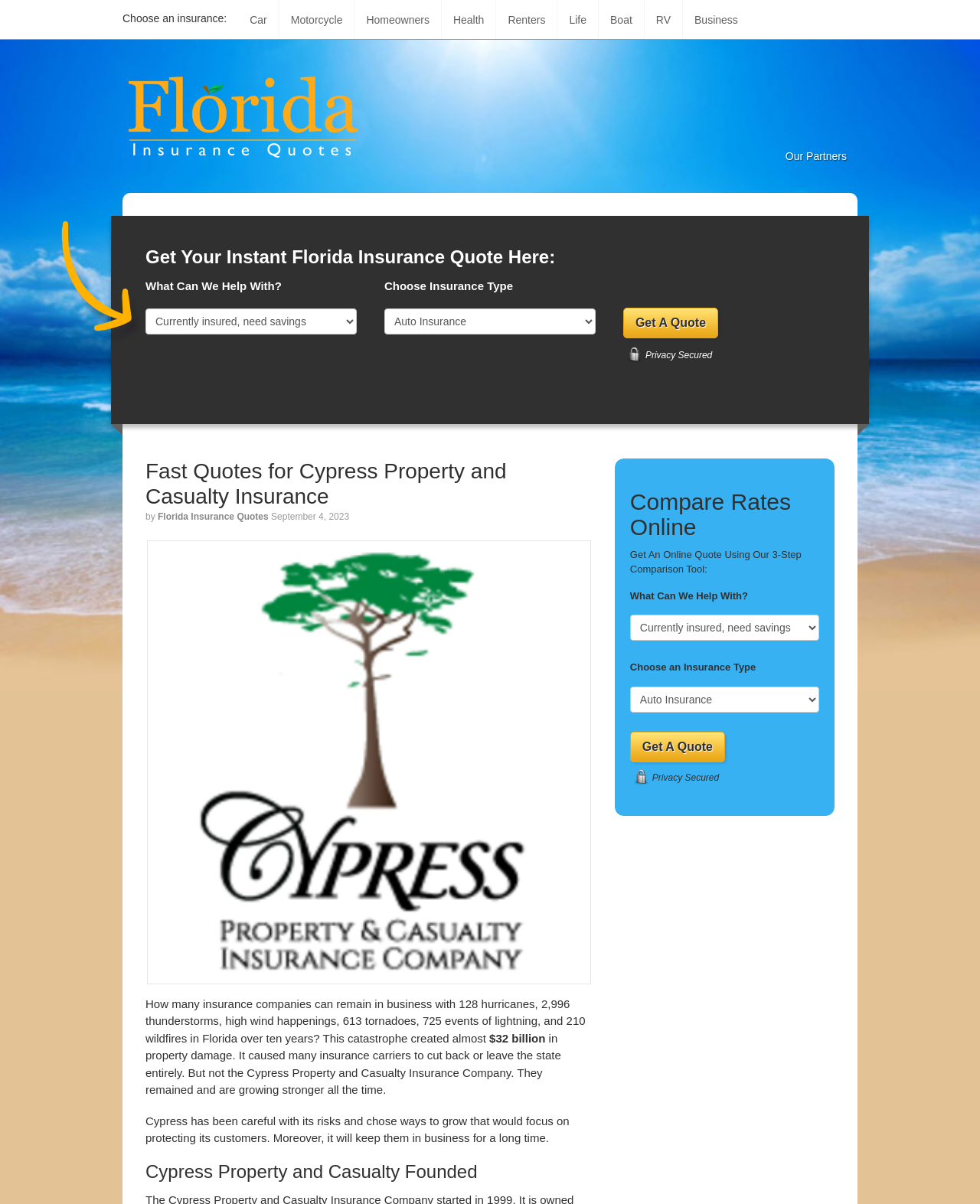Please respond to the question using a single word or phrase:
How much property damage was caused by catastrophes in Florida?

$32 billion